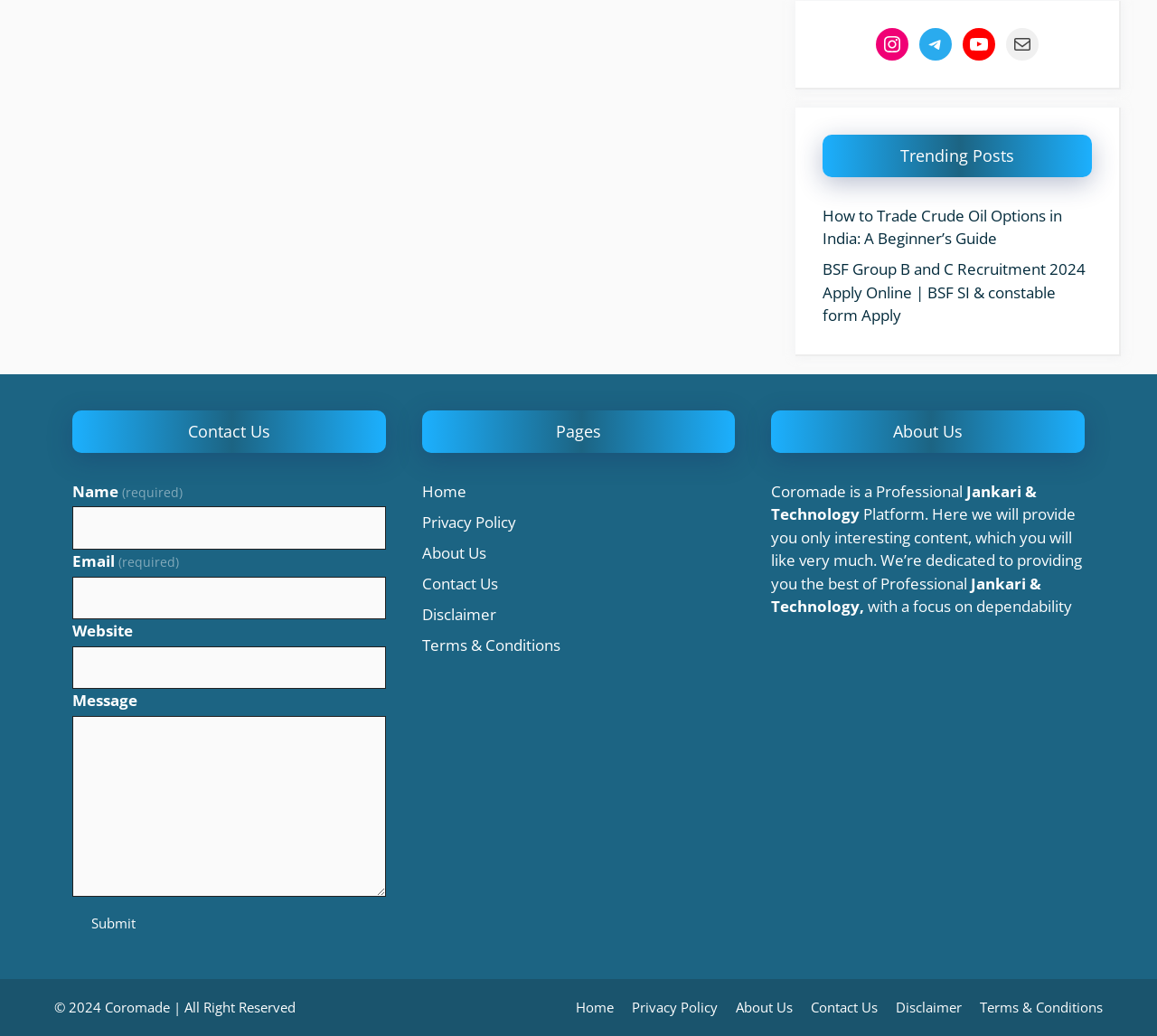Find the bounding box coordinates of the UI element according to this description: "Disclaimer".

[0.774, 0.963, 0.831, 0.981]